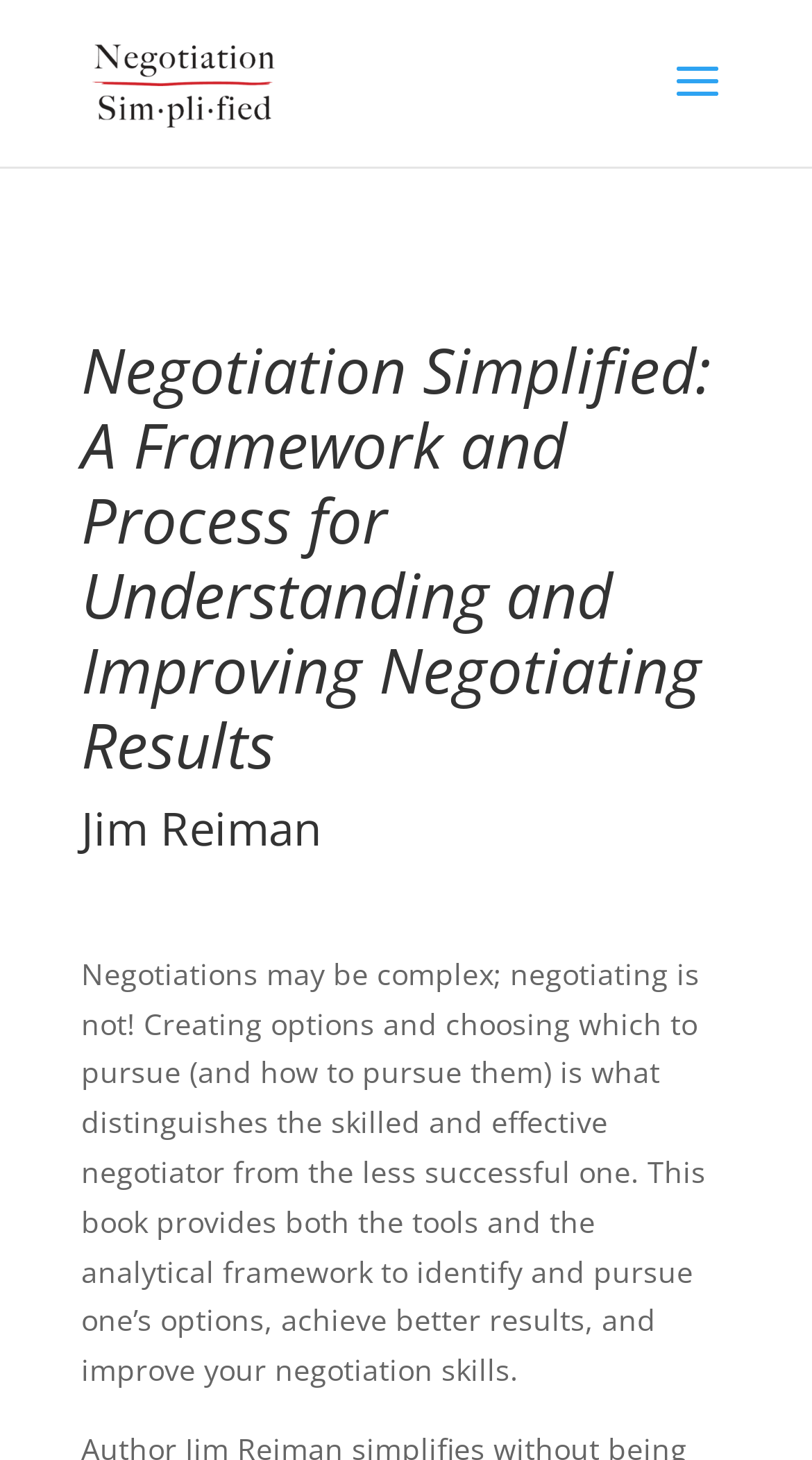Using the provided element description, identify the bounding box coordinates as (top-left x, top-left y, bottom-right x, bottom-right y). Ensure all values are between 0 and 1. Description: alt="Negotiation Simplified - Jim Reiman"

[0.11, 0.041, 0.341, 0.068]